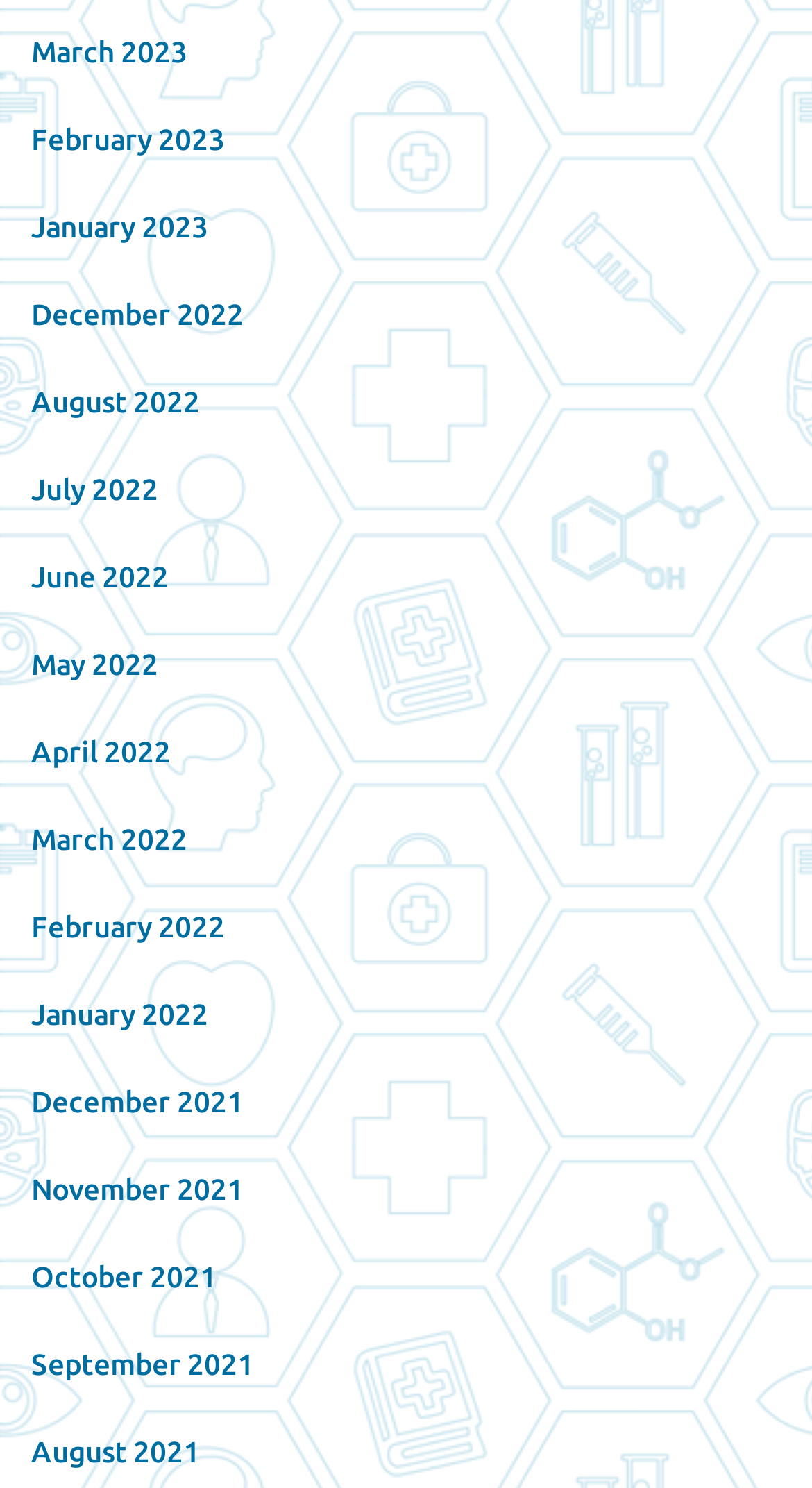Extract the bounding box coordinates of the UI element described: "December 2021". Provide the coordinates in the format [left, top, right, bottom] with values ranging from 0 to 1.

[0.038, 0.725, 0.3, 0.756]